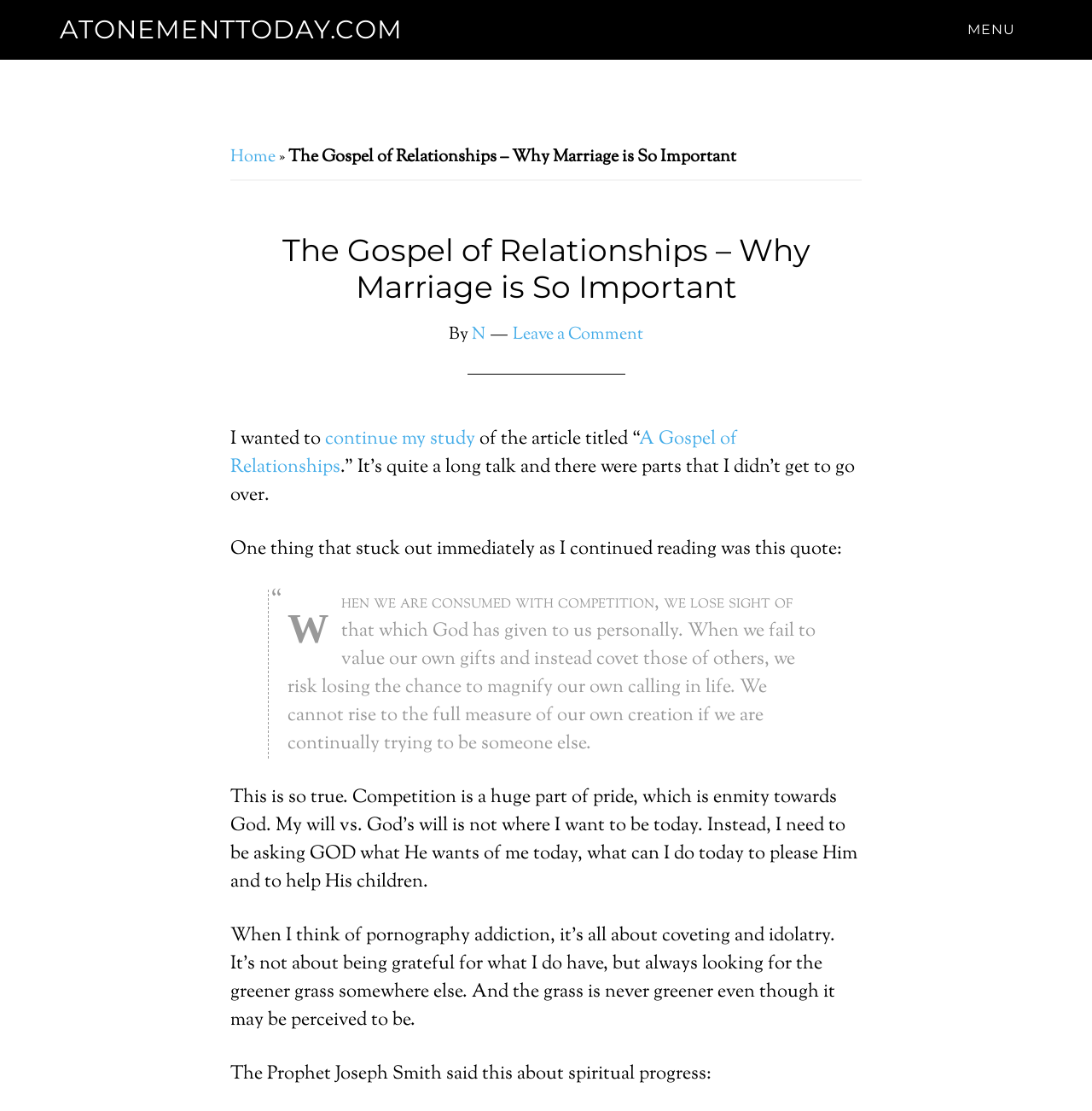Determine and generate the text content of the webpage's headline.

The Gospel of Relationships – Why Marriage is So Important